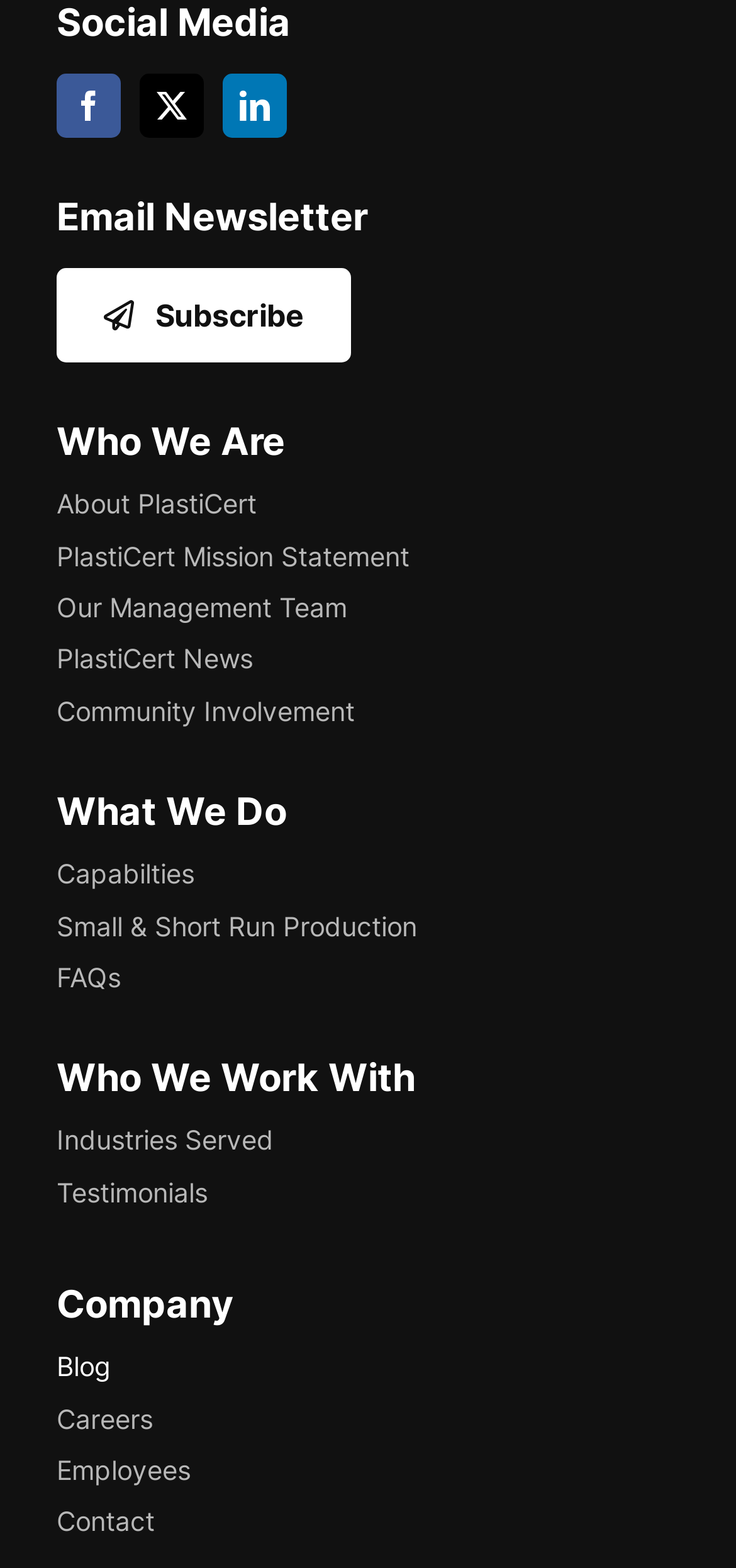How many links are under the 'Who We Are' heading?
From the image, respond with a single word or phrase.

6